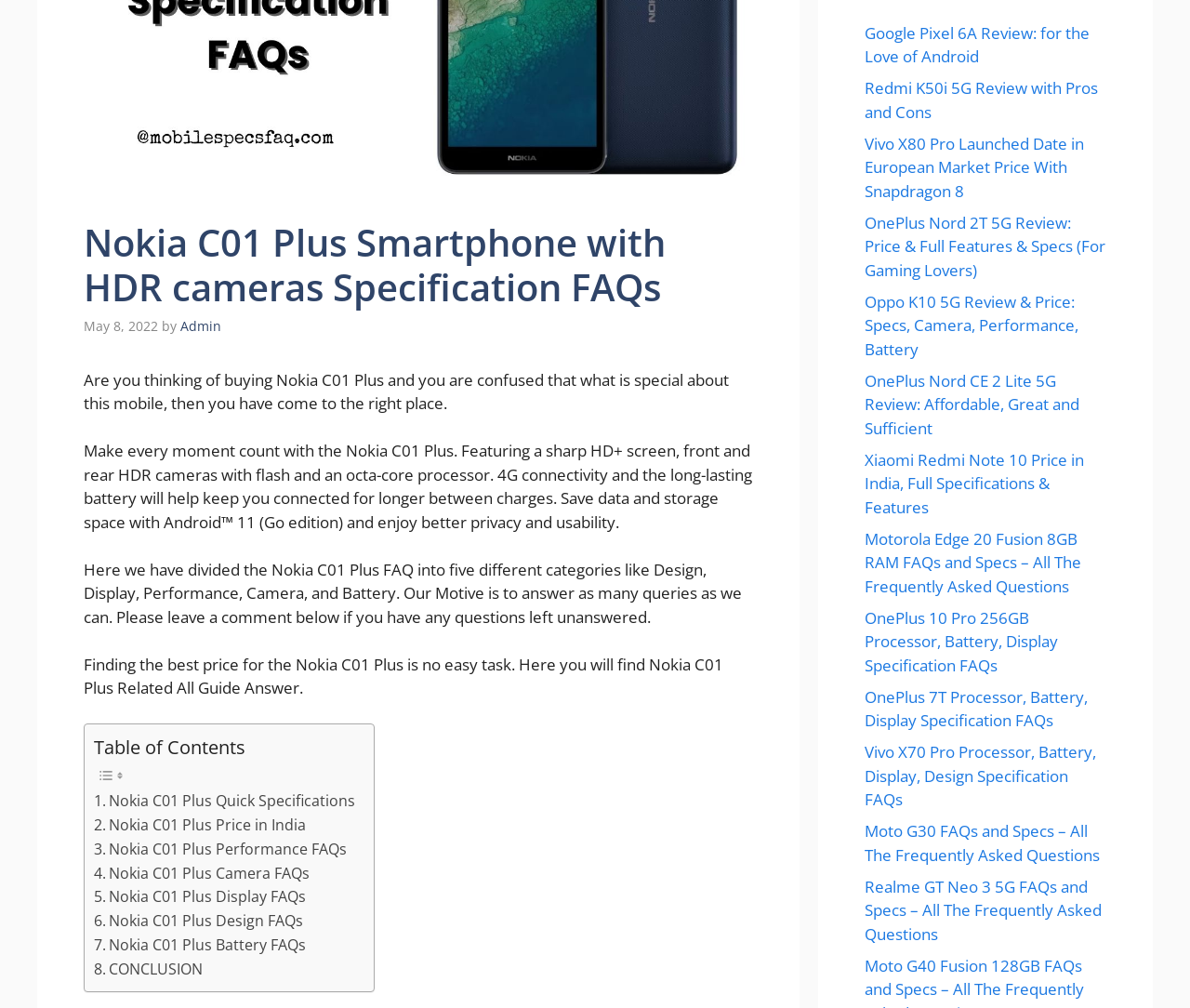Bounding box coordinates should be in the format (top-left x, top-left y, bottom-right x, bottom-right y) and all values should be floating point numbers between 0 and 1. Determine the bounding box coordinate for the UI element described as: Top

None